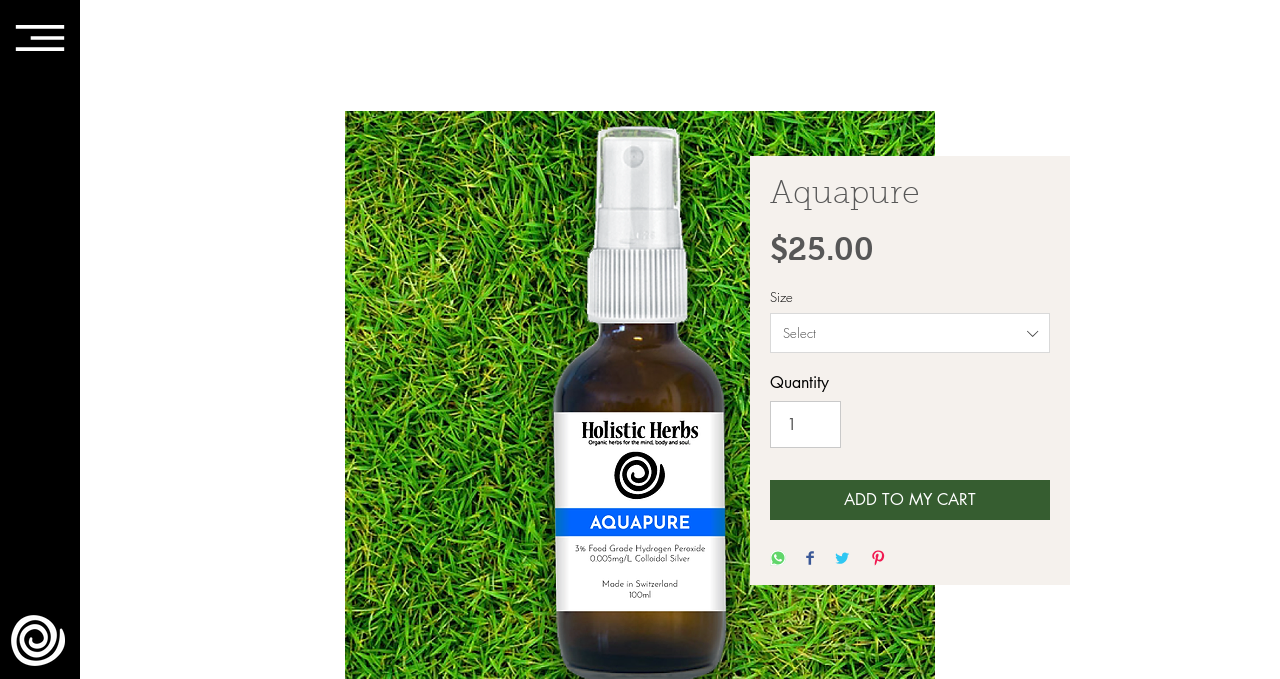Detail the various sections and features of the webpage.

The webpage is about Aquapure, a natural hand wash and disinfectant. At the top left corner, there is a button and a logo image, "Logo White.png". Below the logo, there is a heading "Aquapure" with a price tag of "$25.00" next to it. The price is labeled as "Price". 

Under the price, there are two sections: "Size" and "Quantity". The "Size" section has a dropdown listbox with a "Select" option, accompanied by an image. The "Quantity" section has a spinbutton to adjust the quantity, with a minimum value of 1 and a maximum value of 99999.

To the right of the "Size" and "Quantity" sections, there are four buttons: "ADD TO MY CART", "Share on WhatsApp", "Share on Facebook", and "Share on Twitter", each with a corresponding image. The "Pin on Pinterest" button is located to the right of the "Share on Twitter" button.